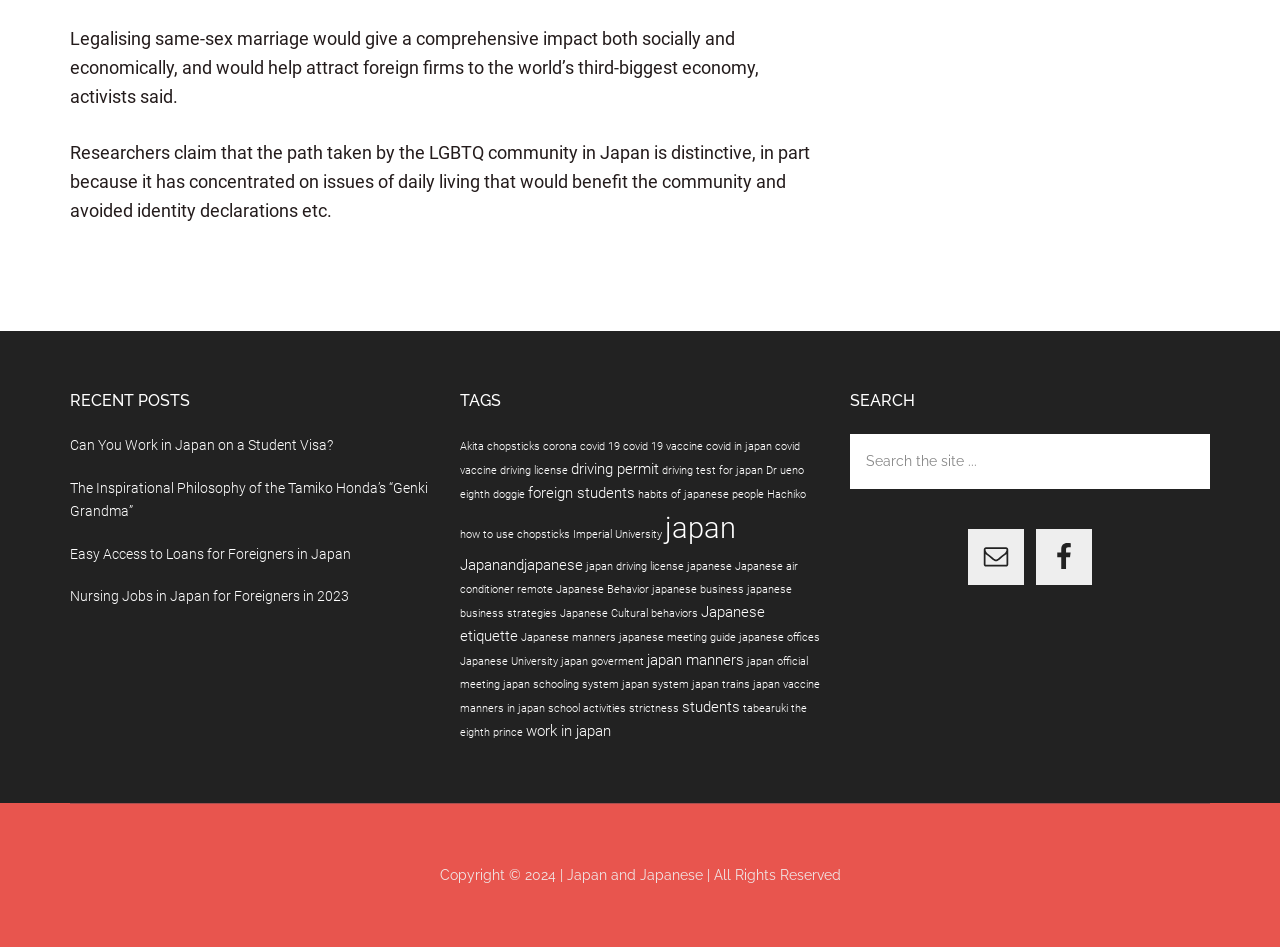Using the webpage screenshot, locate the HTML element that fits the following description and provide its bounding box: "foreign students".

[0.412, 0.511, 0.496, 0.53]